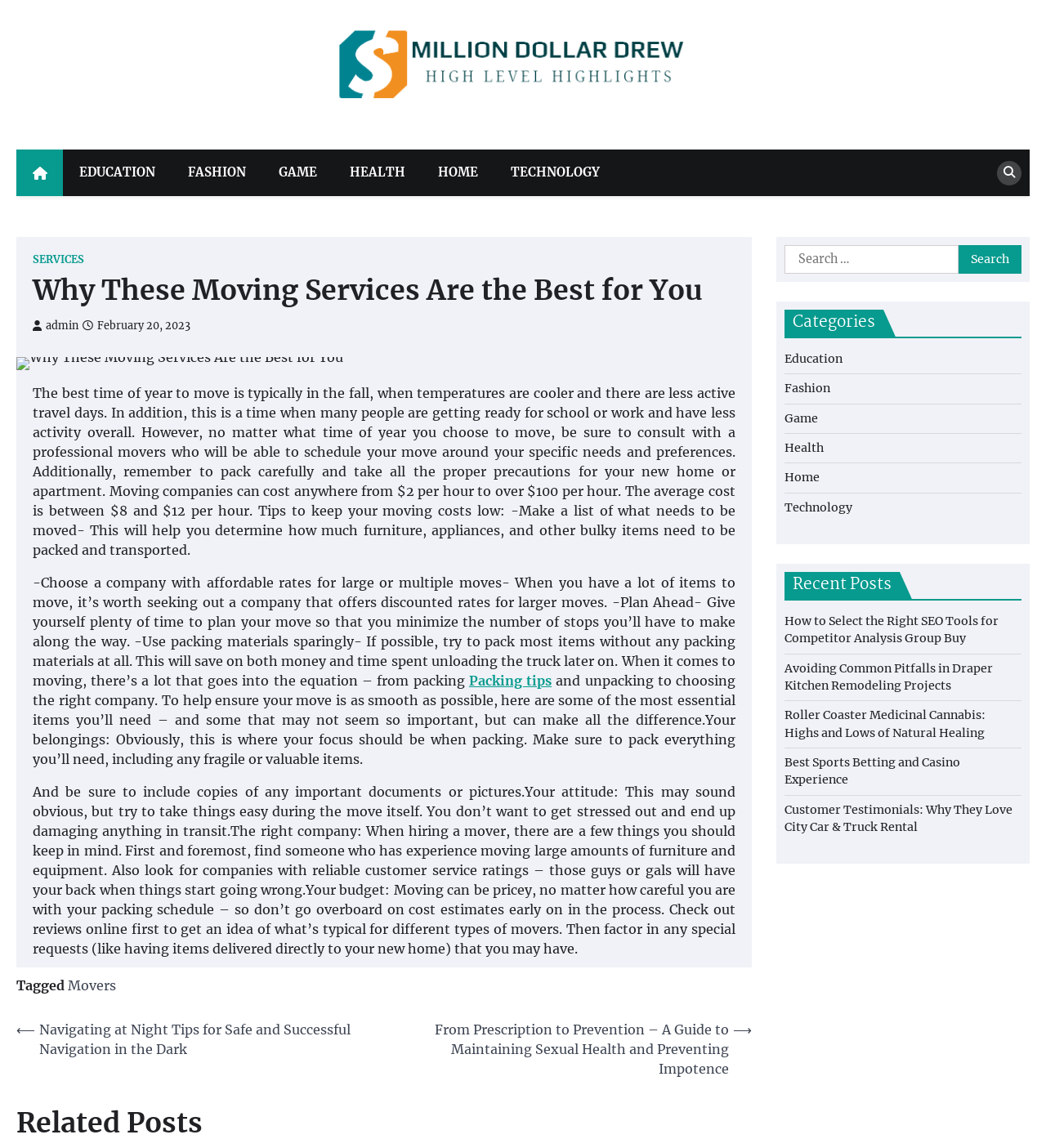Please identify the coordinates of the bounding box that should be clicked to fulfill this instruction: "View the 'EDUCATION' category".

[0.06, 0.13, 0.164, 0.171]